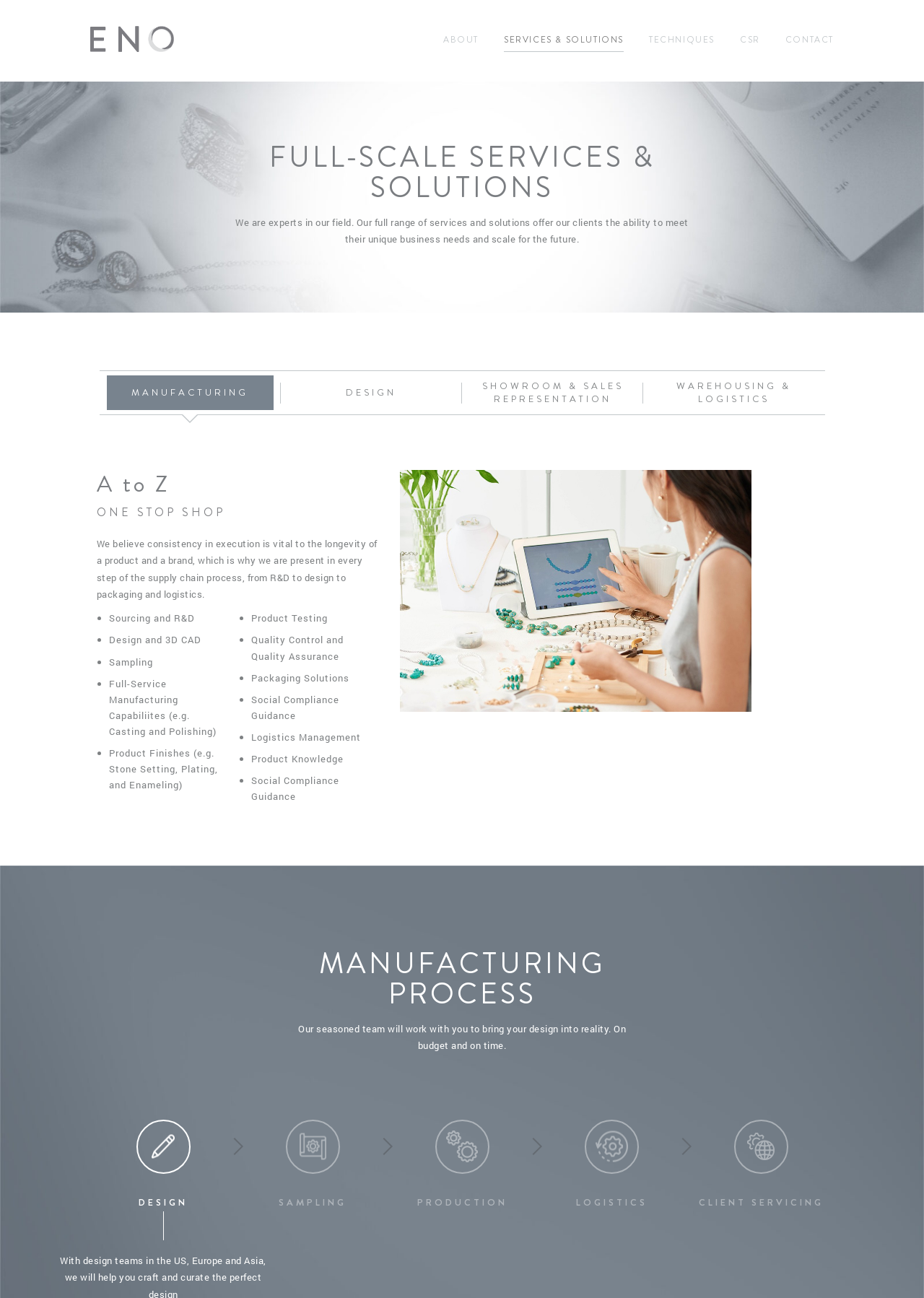Using the given element description, provide the bounding box coordinates (top-left x, top-left y, bottom-right x, bottom-right y) for the corresponding UI element in the screenshot: parent_node: ABOUT title="ENO"

[0.098, 0.02, 0.188, 0.04]